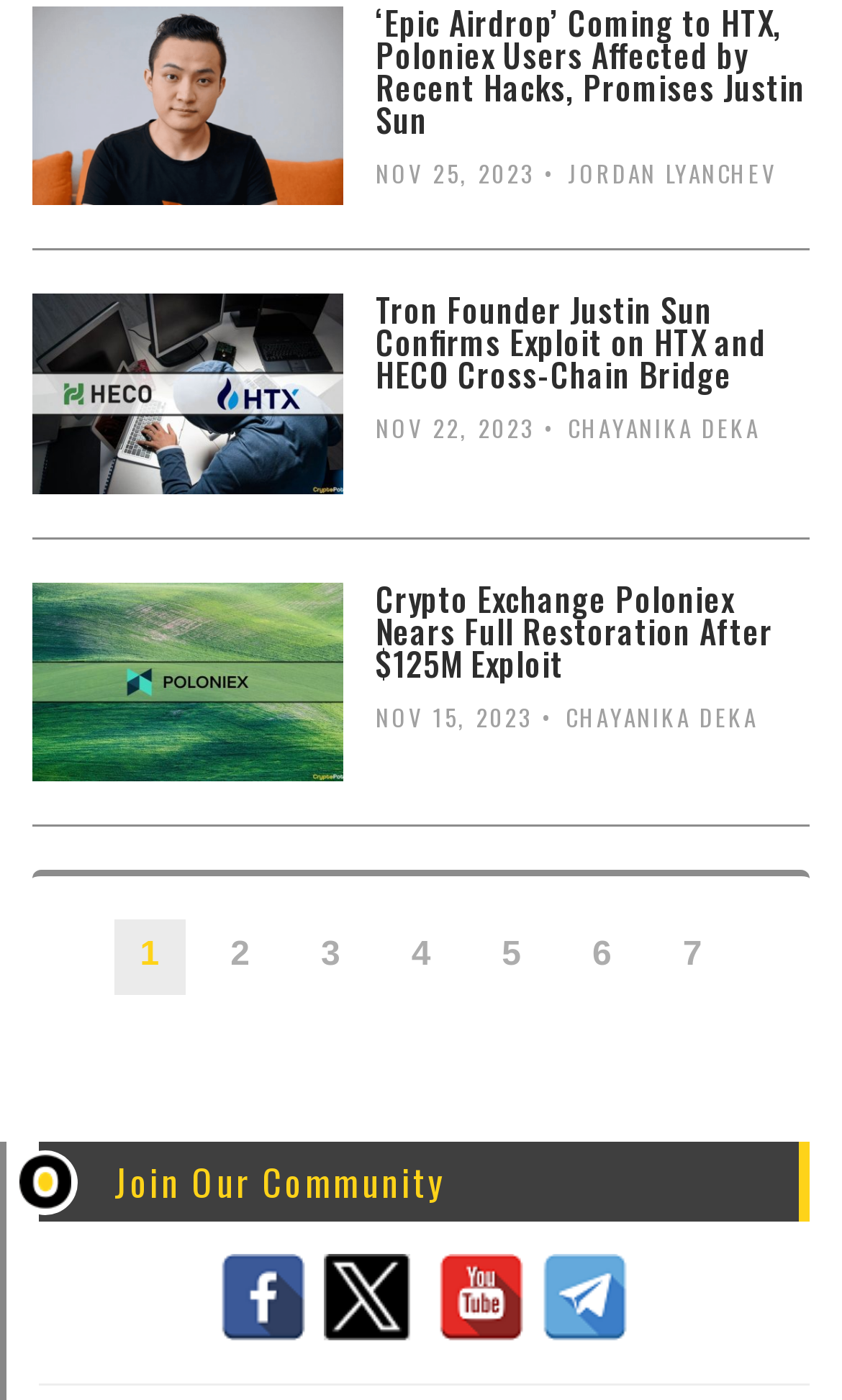Locate the bounding box of the UI element defined by this description: "1". The coordinates should be given as four float numbers between 0 and 1, formatted as [left, top, right, bottom].

[0.135, 0.657, 0.22, 0.711]